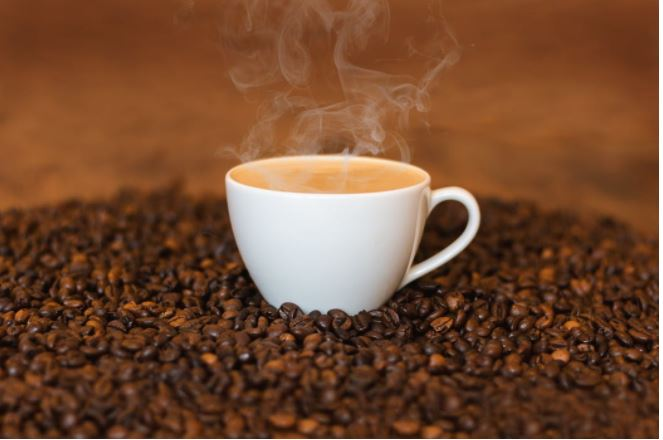What is the temperature of the coffee inside the cup?
Look at the screenshot and respond with one word or a short phrase.

Hot